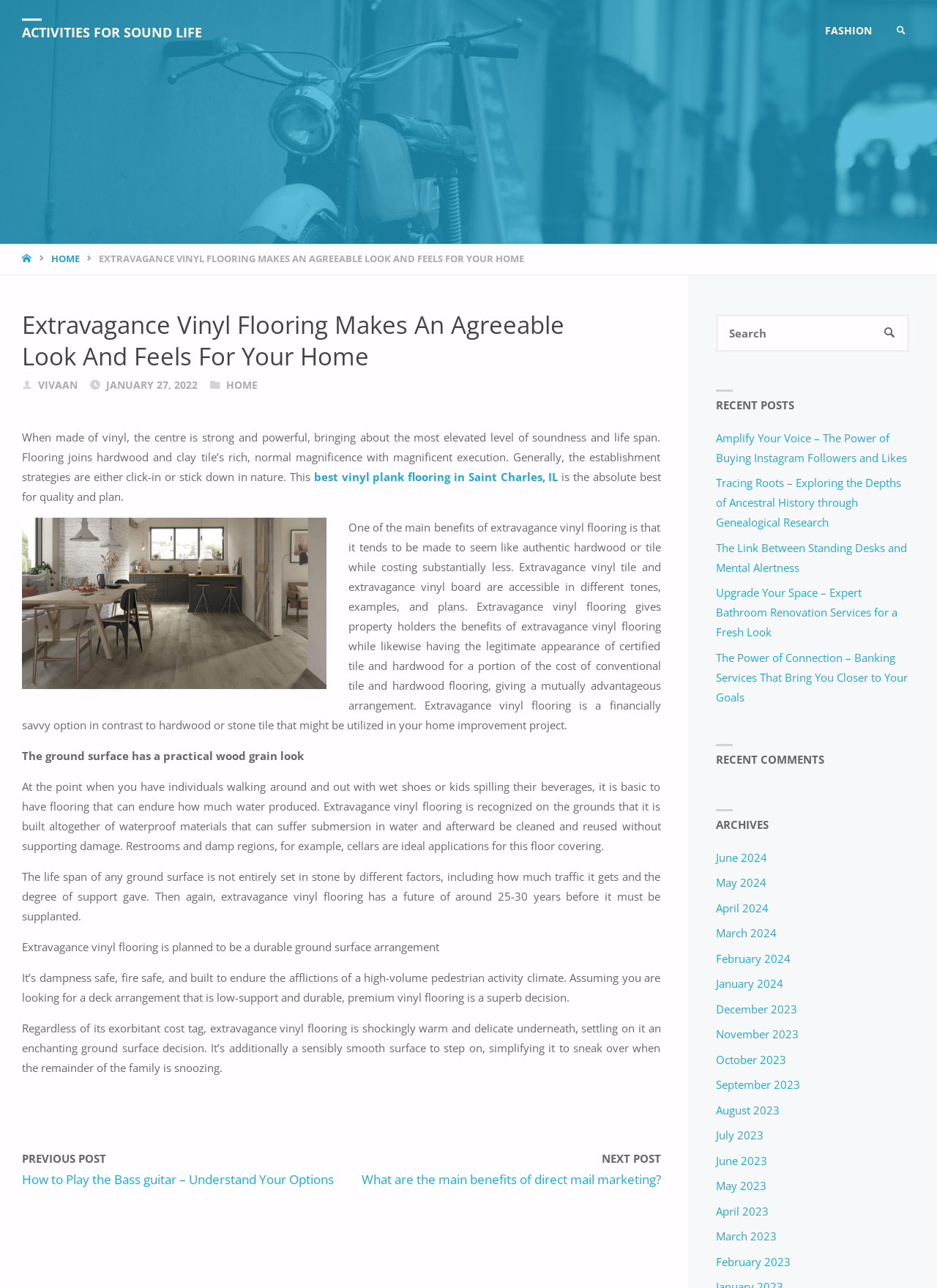Provide a comprehensive description of the webpage.

This webpage is about Extravagance Vinyl Flooring, with a focus on its benefits and features. At the top, there is a navigation menu with links to "FASHION" and a search icon. Below the navigation menu, there is a large image that takes up the full width of the page, with a title "Extravagance Vinyl Flooring Makes An Agreeable Look And Feels For Your Home" written in a large font.

On the left side of the page, there are links to "HOME" and "ACTIVITIES FOR SOUND LIFE". Below these links, there is an article section that takes up most of the page's width. The article has a heading "Extravagance Vinyl Flooring Makes An Agreeable Look And Feels For Your Home" and is written by "VIVAAN" on "JANUARY 27, 2022". The article discusses the benefits of extravagance vinyl flooring, including its durability, water resistance, and affordability.

The article is divided into several sections, each with a different topic related to extravagance vinyl flooring. There are also several images and links throughout the article, including a link to "best vinyl plank flooring in Saint Charles, IL". At the bottom of the article, there are links to previous and next posts, as well as a section for recent posts, recent comments, and archives.

On the right side of the page, there is a search bar and a section for recent posts, with links to several articles. Below the recent posts section, there is a section for archives, with links to different months and years.